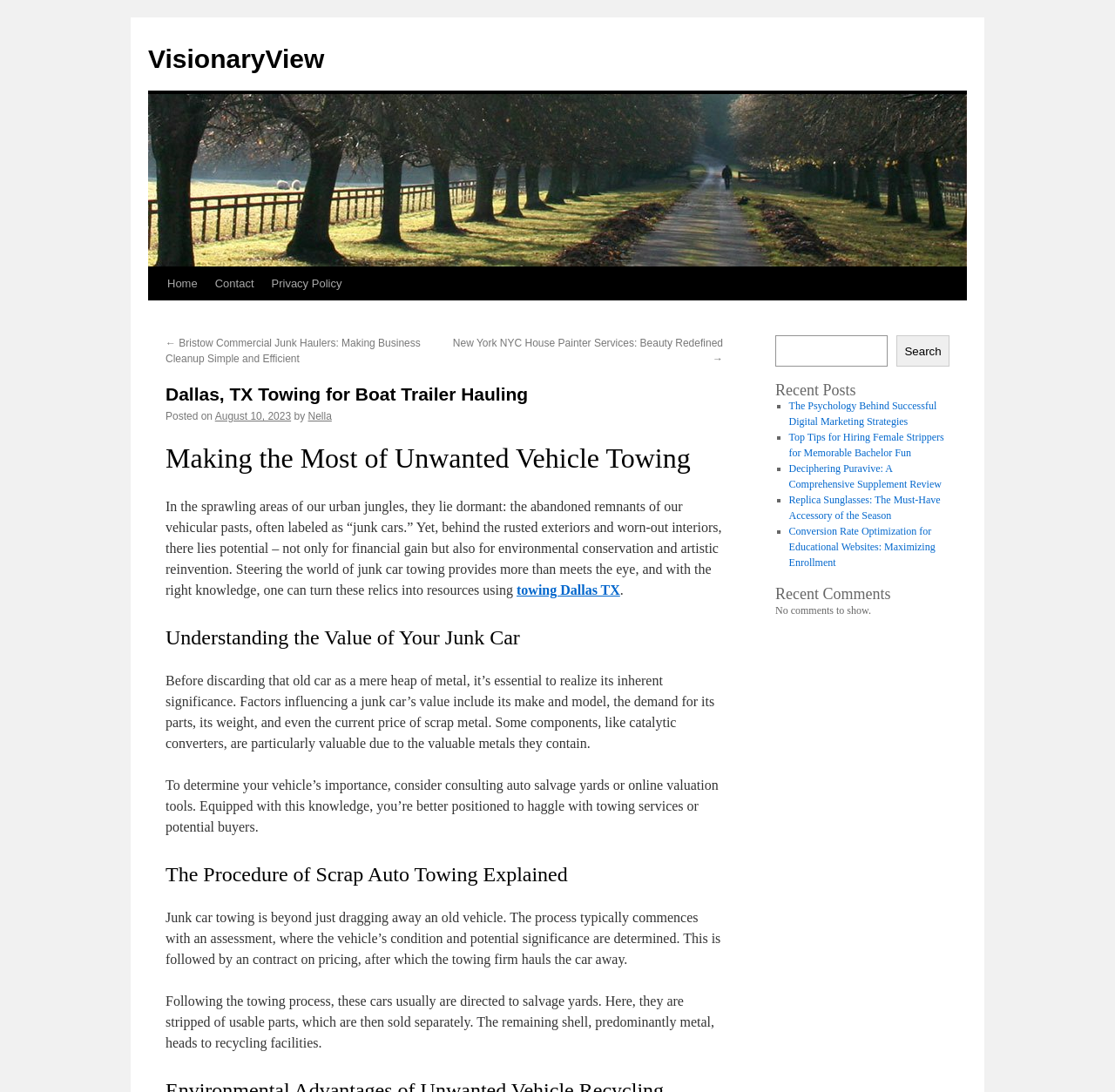What is the topic of the webpage?
Please interpret the details in the image and answer the question thoroughly.

Based on the webpage content, I can see that the topic is related to towing services, specifically for boat trailers in Dallas, TX. The headings and paragraphs on the page discuss the process of junk car towing, its value, and the procedure of scrap auto towing.